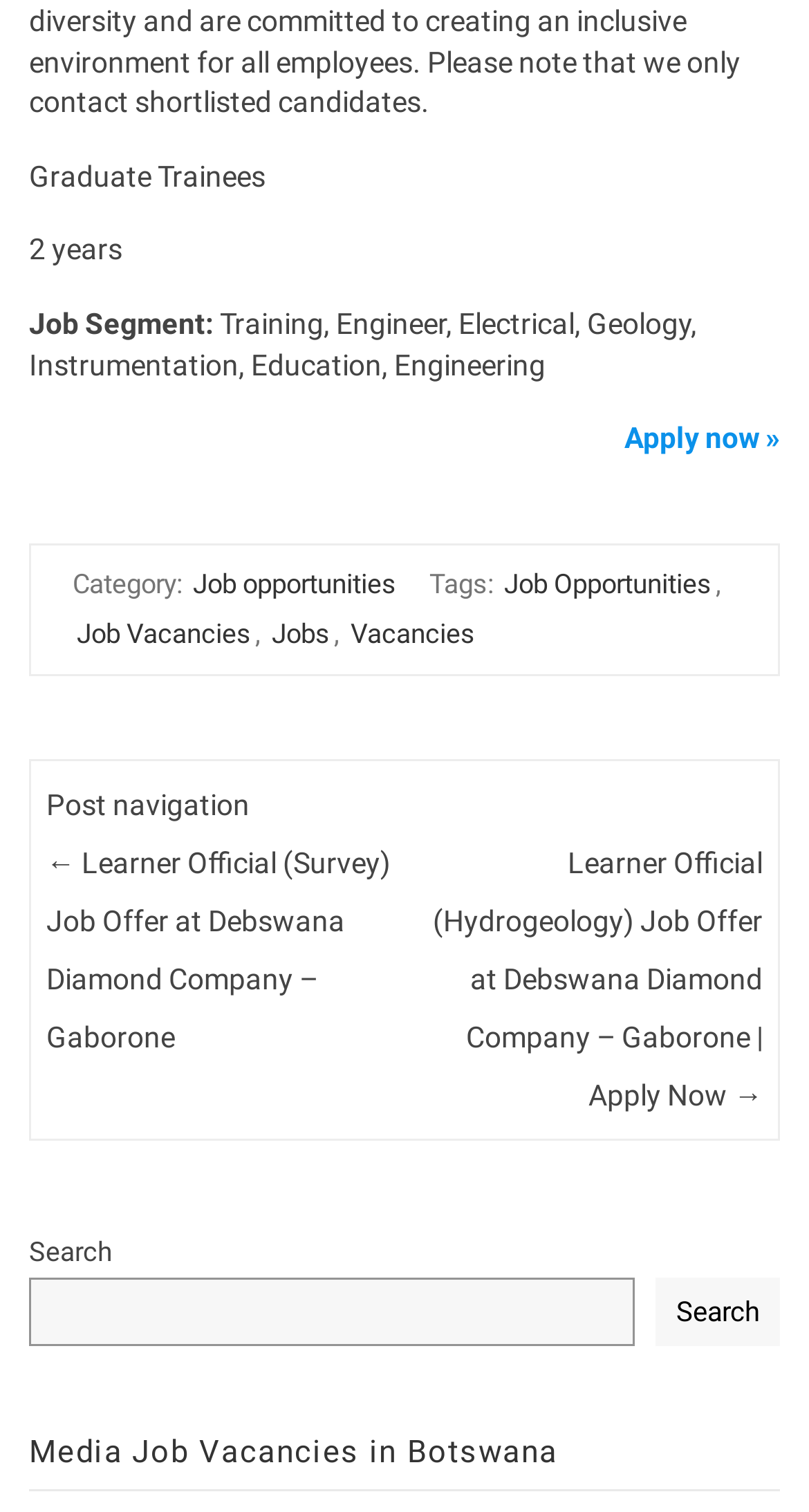Pinpoint the bounding box coordinates of the area that must be clicked to complete this instruction: "Apply for the graduate trainees job".

[0.772, 0.279, 0.964, 0.301]